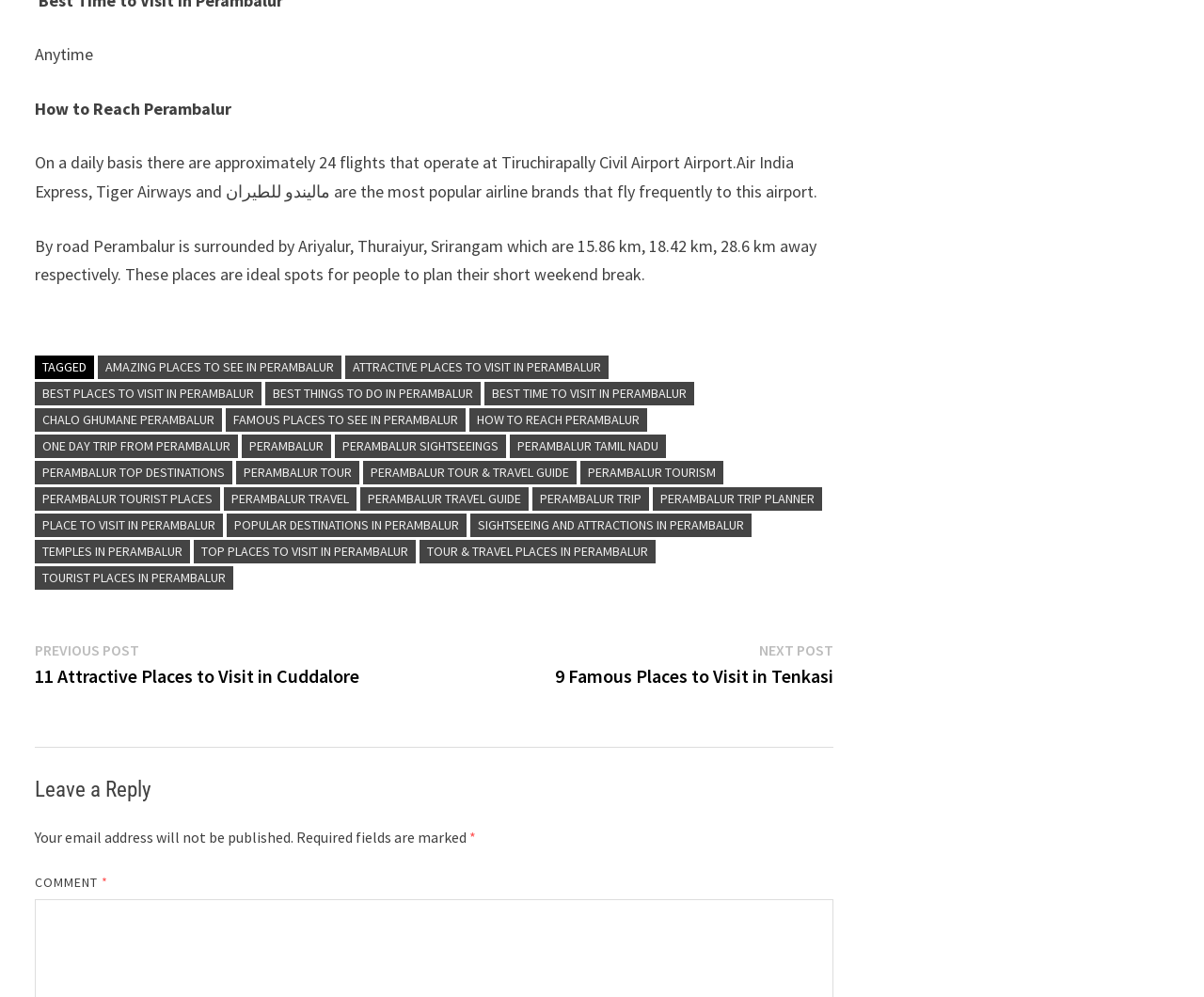What is the nearest airport to Perambalur?
From the image, respond with a single word or phrase.

Tiruchirapally Civil Airport